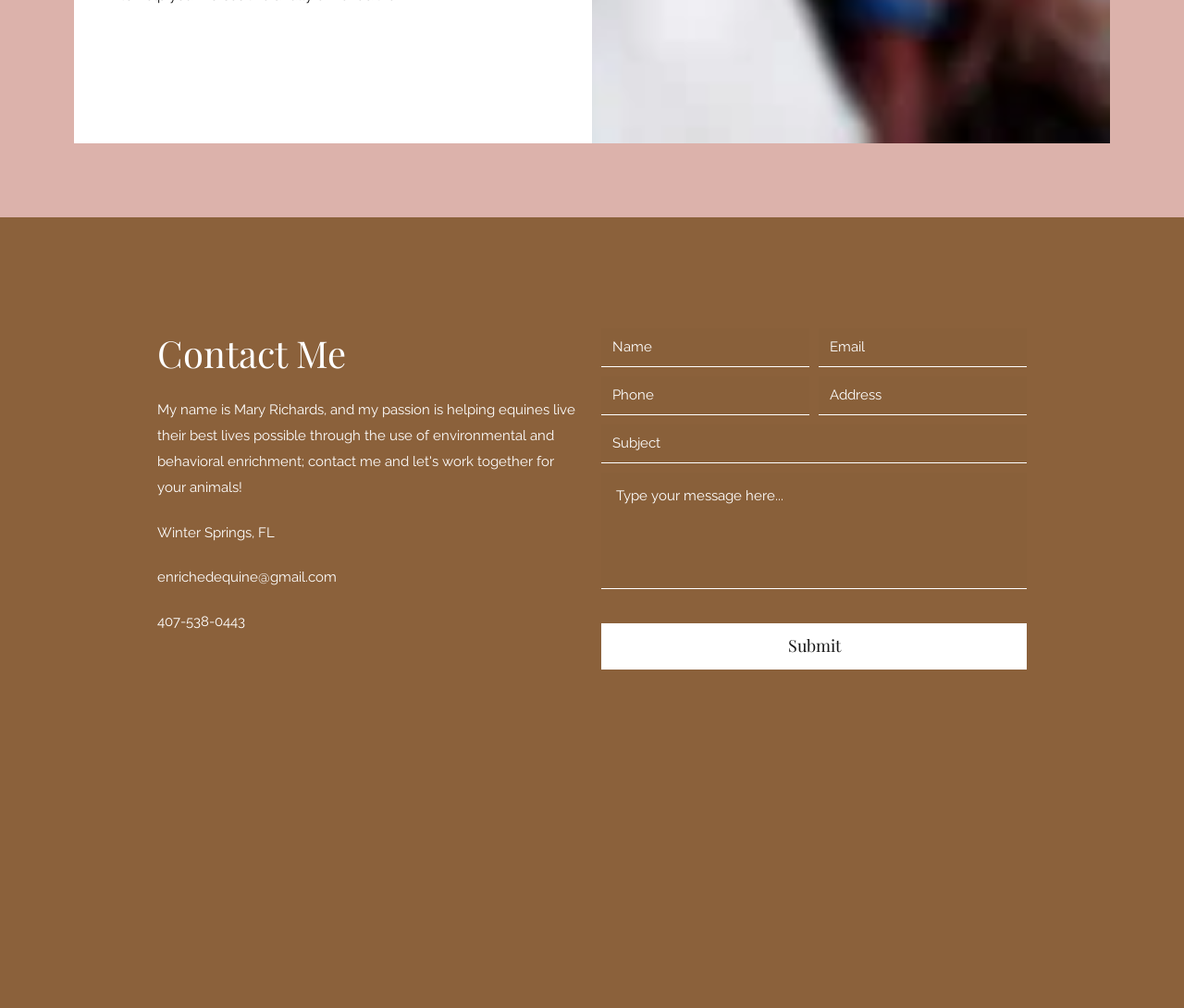Determine the bounding box coordinates in the format (top-left x, top-left y, bottom-right x, bottom-right y). Ensure all values are floating point numbers between 0 and 1. Identify the bounding box of the UI element described by: aria-label="LinkedIn"

[0.162, 0.648, 0.182, 0.671]